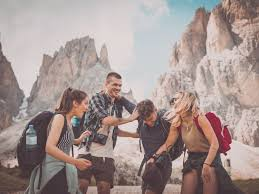Provide your answer in a single word or phrase: 
What is the color of the sky?

clear blue